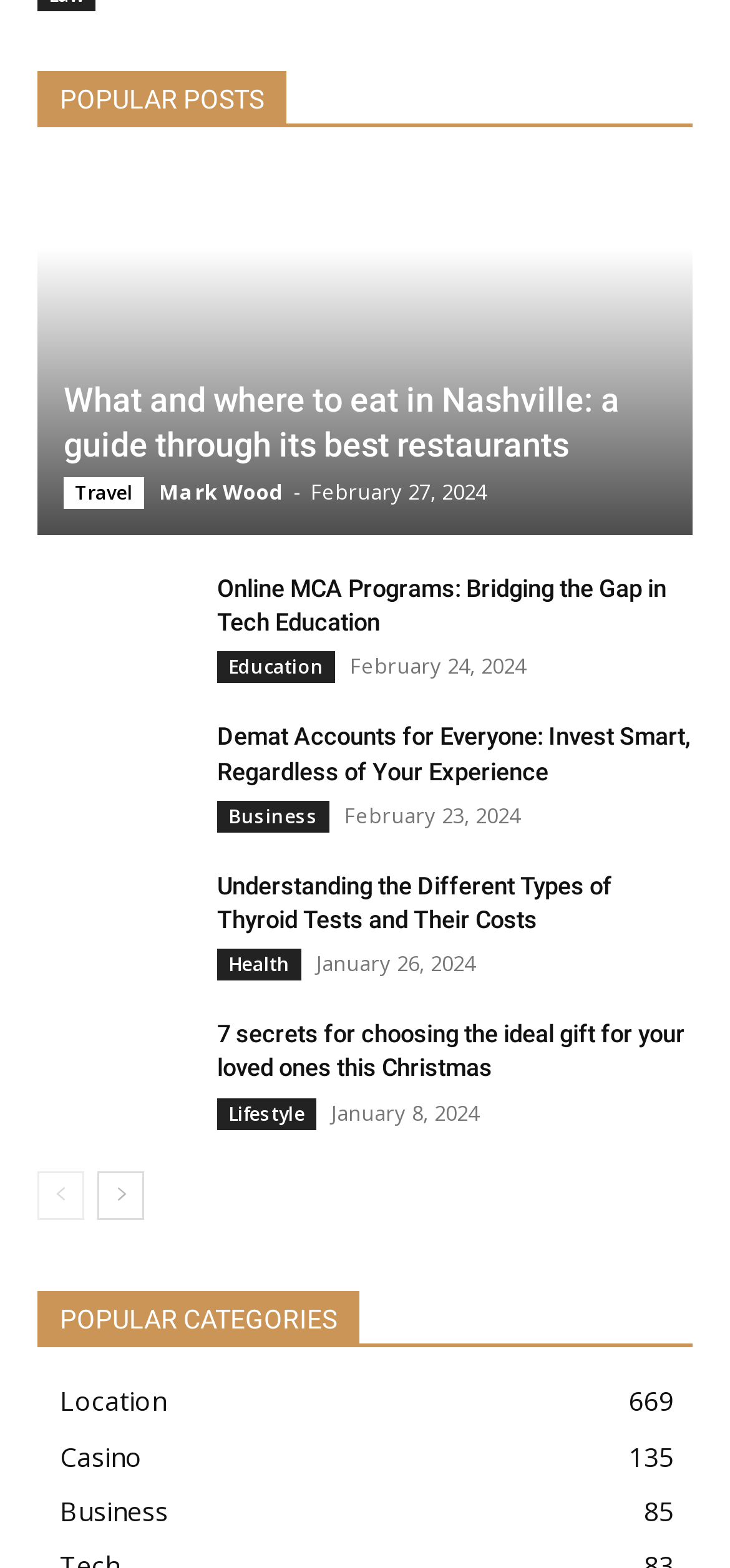Please specify the bounding box coordinates of the region to click in order to perform the following instruction: "Check the article about thyroid tests".

[0.051, 0.552, 0.256, 0.624]